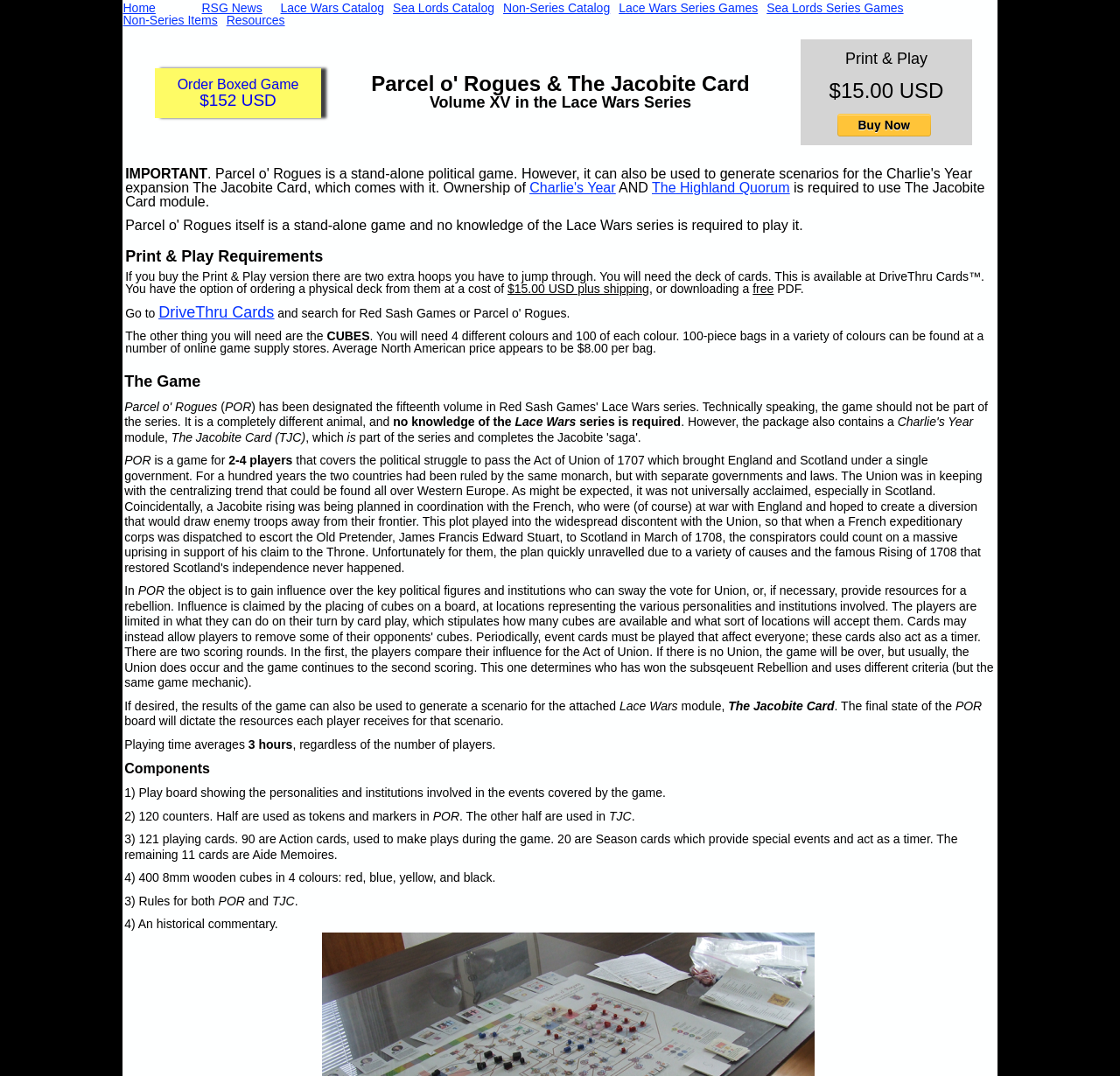How many counters are included in the game?
Look at the image and construct a detailed response to the question.

According to the webpage, the game includes 120 counters, which are used as tokens and markers during gameplay.